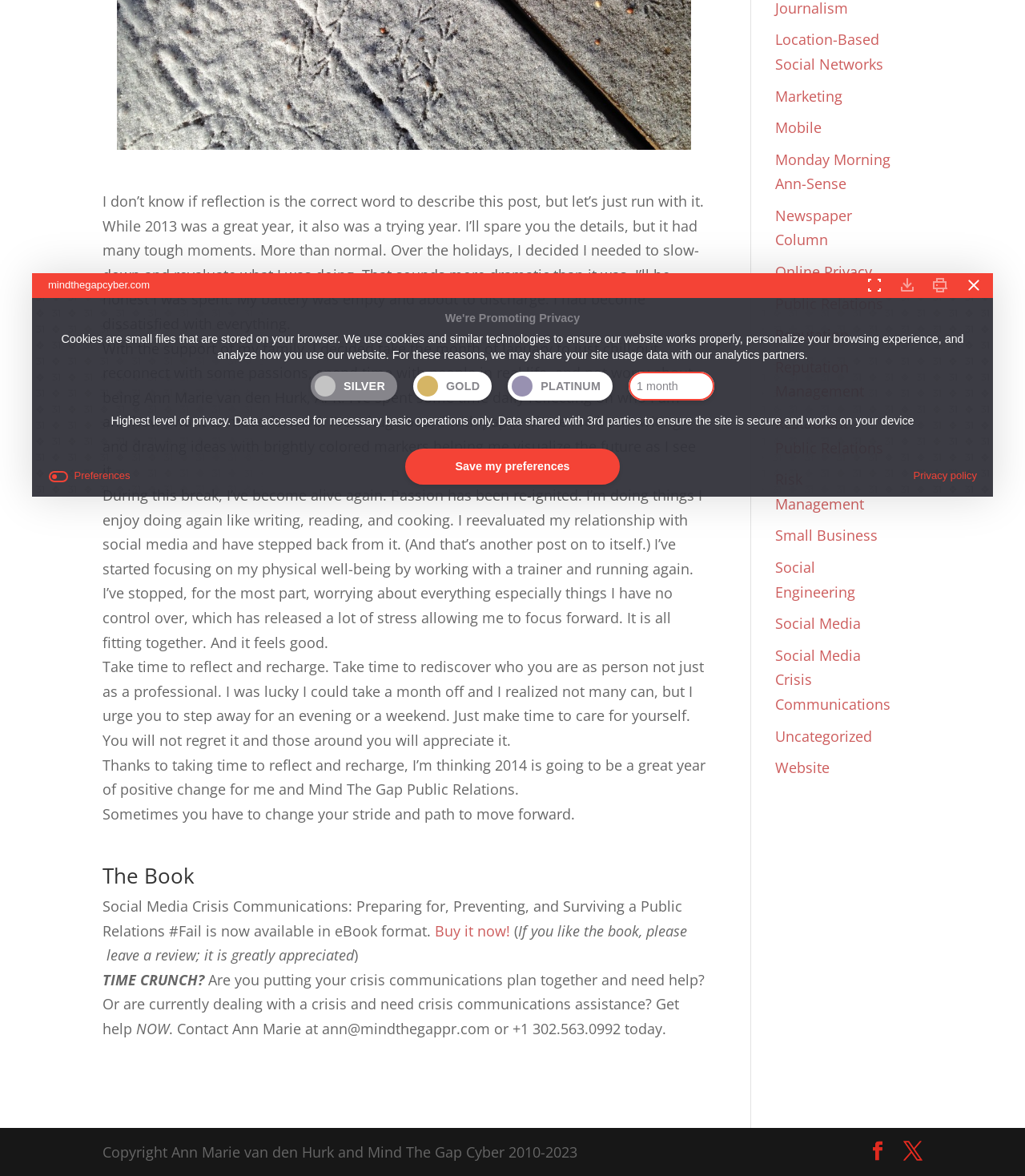Give the bounding box coordinates for the element described by: "aria-label="Close Compliance"".

[0.937, 0.232, 0.961, 0.253]